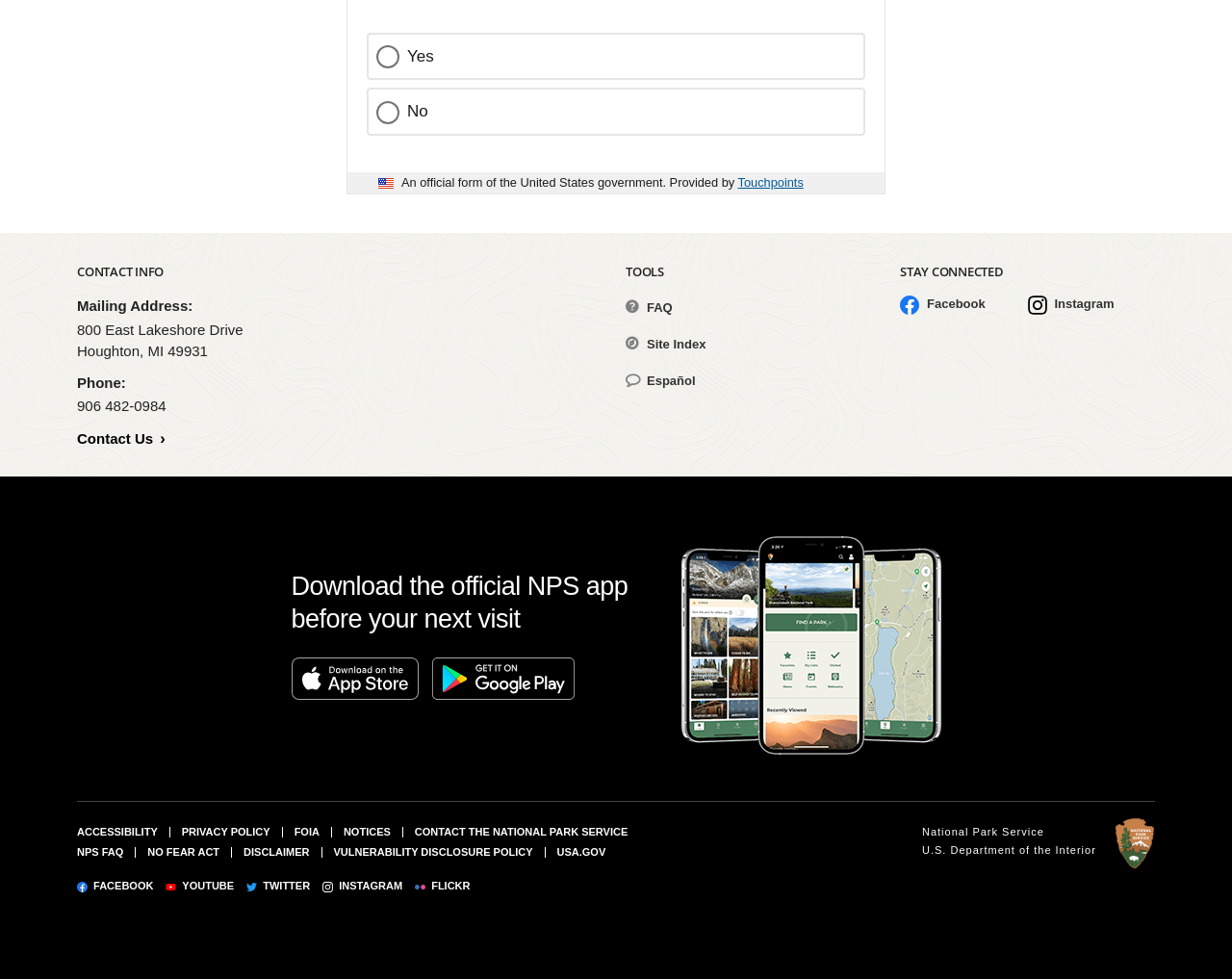Pinpoint the bounding box coordinates of the element you need to click to execute the following instruction: "Click the 'GET THEM HERE' button". The bounding box should be represented by four float numbers between 0 and 1, in the format [left, top, right, bottom].

None